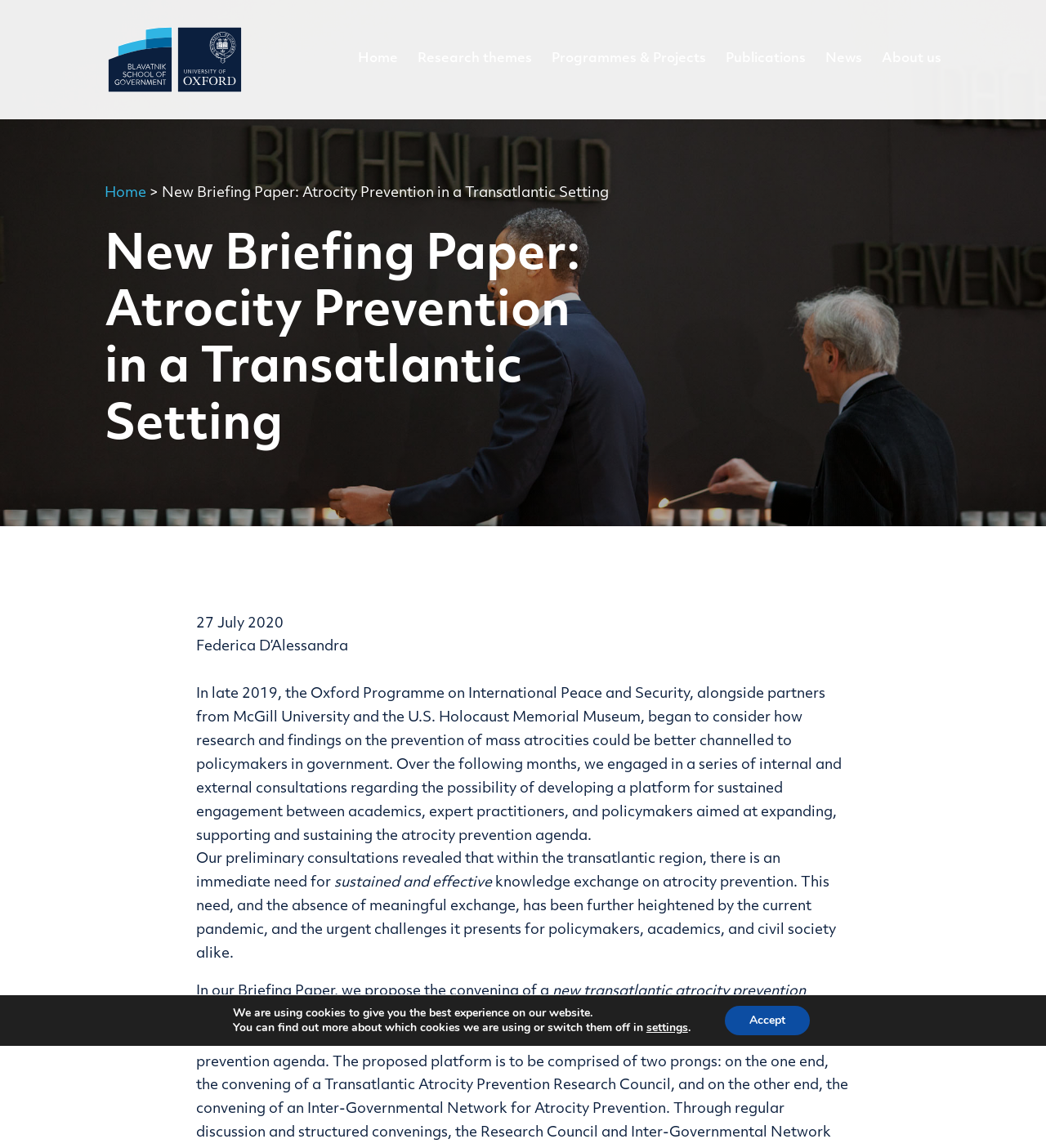Ascertain the bounding box coordinates for the UI element detailed here: "Publications". The coordinates should be provided as [left, top, right, bottom] with each value being a float between 0 and 1.

[0.694, 0.046, 0.77, 0.104]